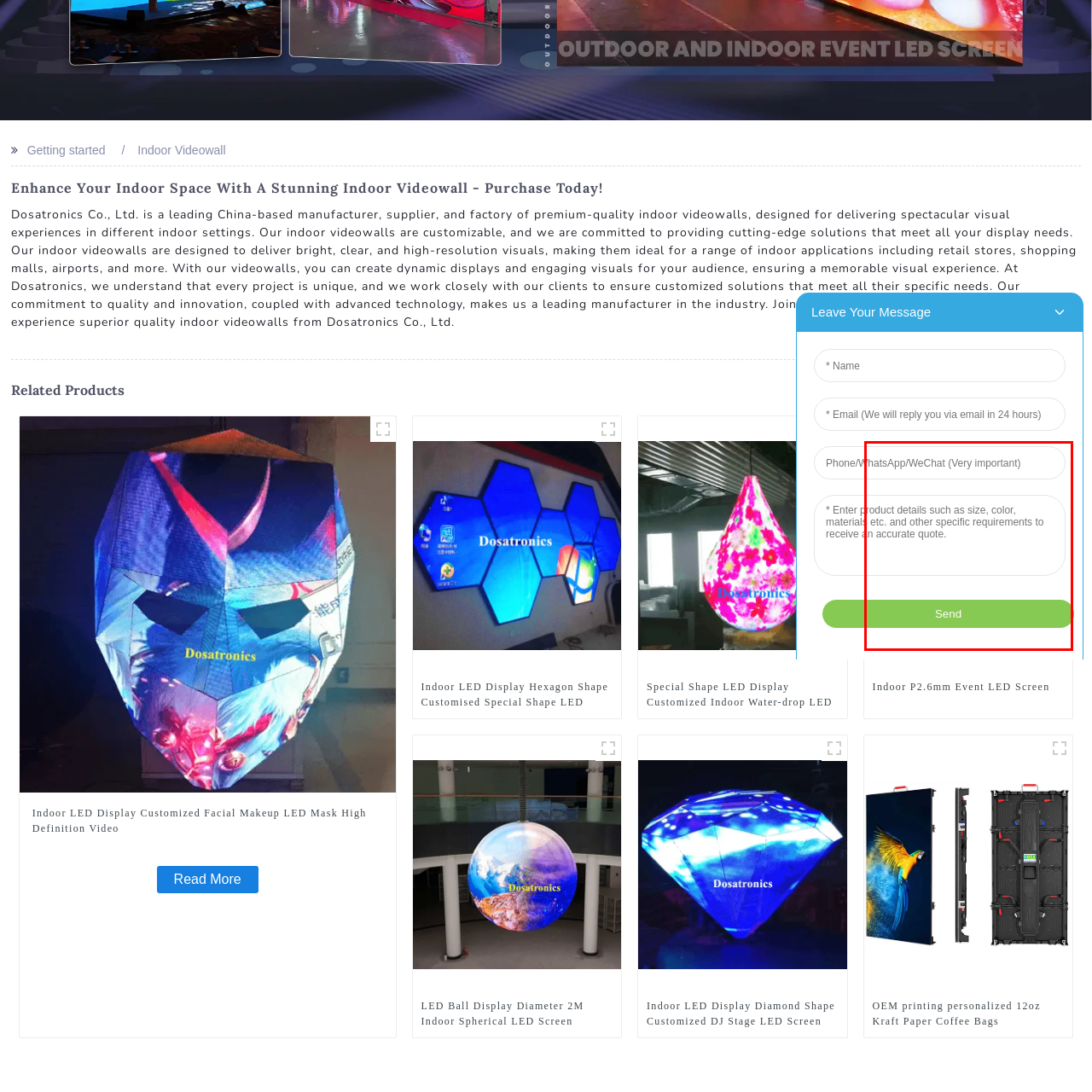Elaborate on the image enclosed by the red box with a detailed description.

The image showcases an **Indoor P2.6mm Event LED Screen**, designed to enhance visual experiences for various indoor events. Its high-resolution display ensures bright and clear visuals, making it ideal for gatherings such as corporate functions, trade shows, and entertainment events. This particular model is highlighted as part of a collection that emphasizes customization, allowing clients to tailor the design and specifications to meet their unique needs. The screen's advanced technology provides a dynamic and engaging visual experience, perfect for captivating audiences in any indoor setting. This LED screen is available through Dosatronics Co., Ltd., a reputable manufacturer known for its commitment to quality and innovation in videowall solutions.